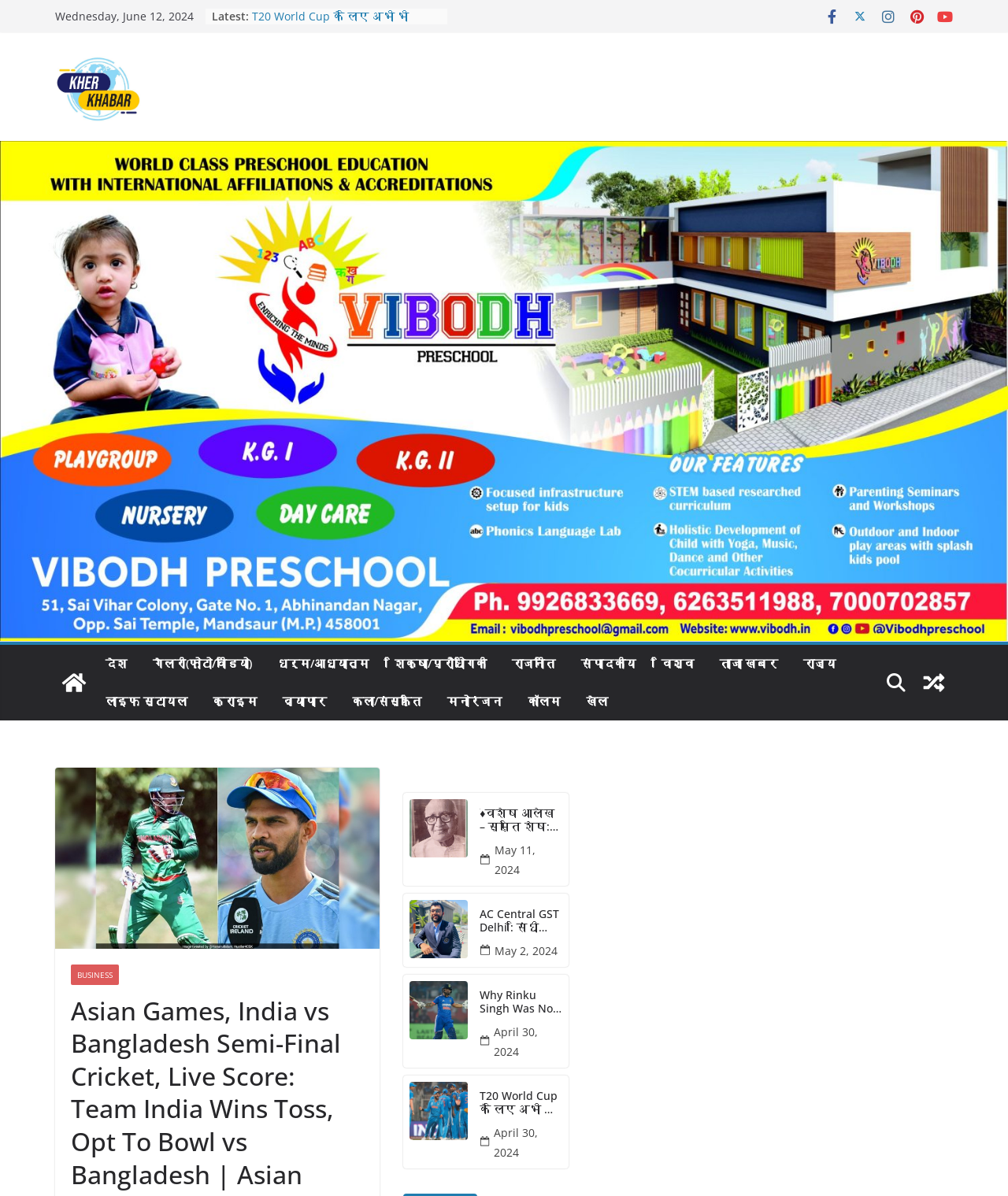Please specify the bounding box coordinates in the format (top-left x, top-left y, bottom-right x, bottom-right y), with values ranging from 0 to 1. Identify the bounding box for the UI component described as follows: लाइफ स्टायल

[0.105, 0.578, 0.186, 0.596]